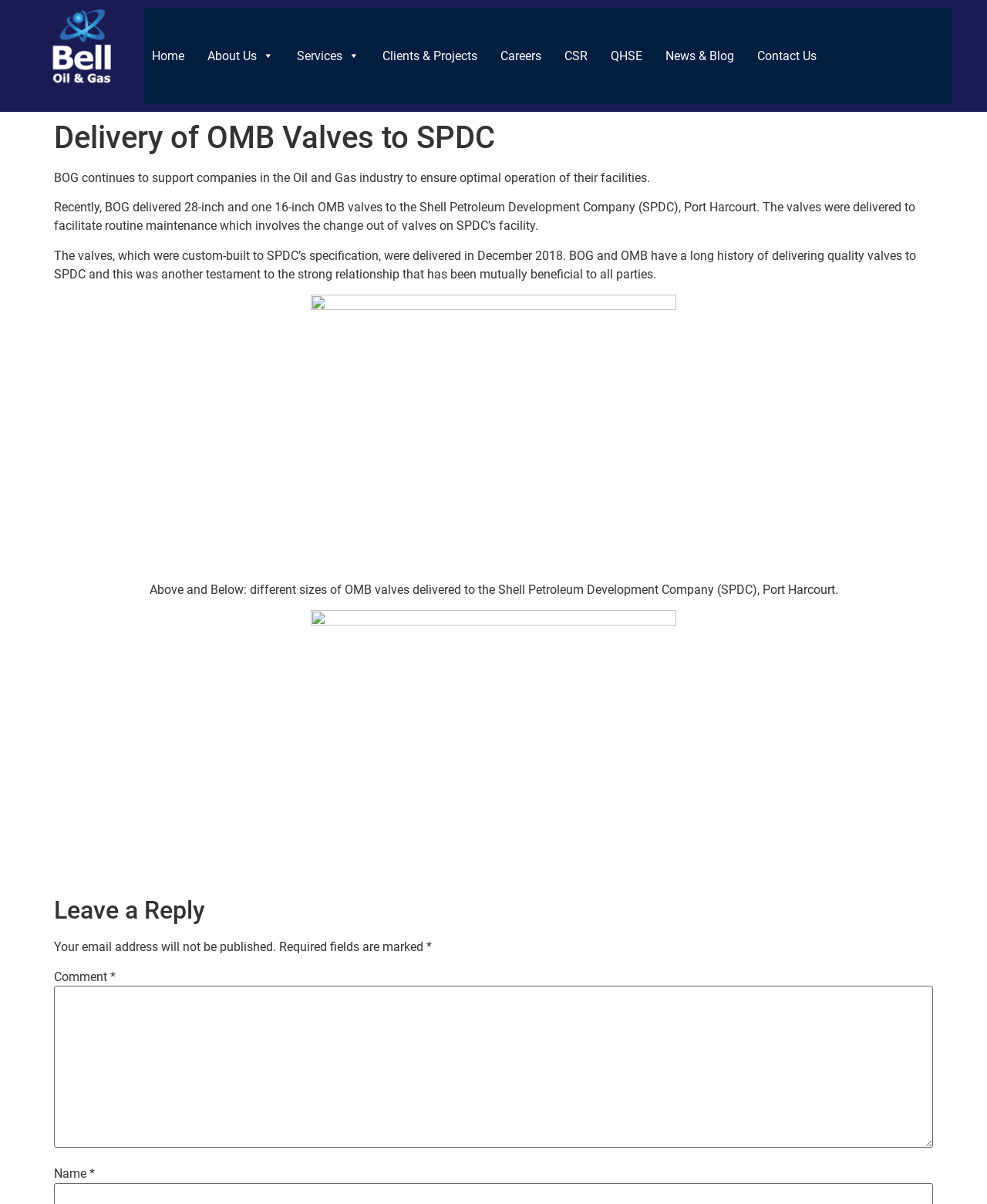What company did BOG deliver valves to?
Please answer the question with as much detail as possible using the screenshot.

According to the webpage, BOG delivered 28-inch and one 16-inch OMB valves to the Shell Petroleum Development Company (SPDC), Port Harcourt.